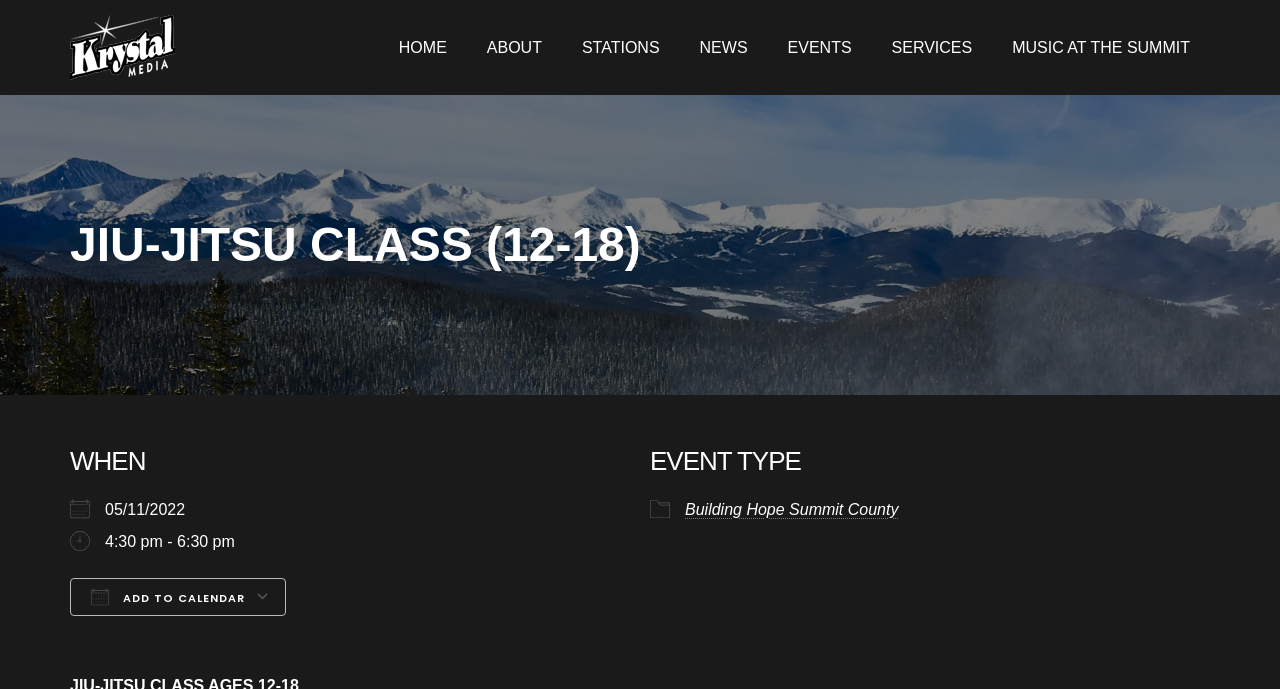Provide the bounding box coordinates of the HTML element this sentence describes: "2023 Imagen Awards in Photos". The bounding box coordinates consist of four float numbers between 0 and 1, i.e., [left, top, right, bottom].

None